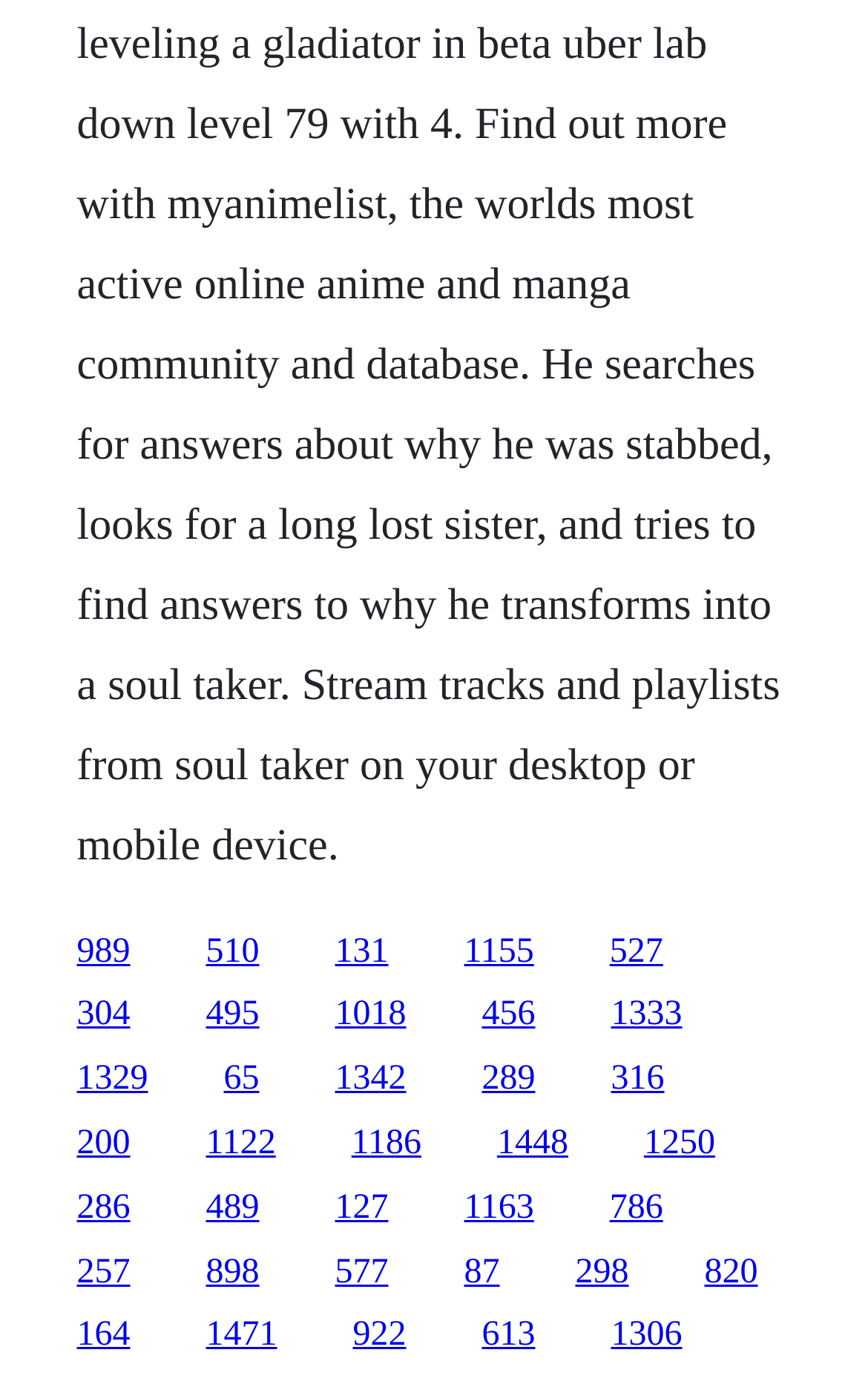Pinpoint the bounding box coordinates for the area that should be clicked to perform the following instruction: "click the first link".

[0.088, 0.672, 0.15, 0.699]